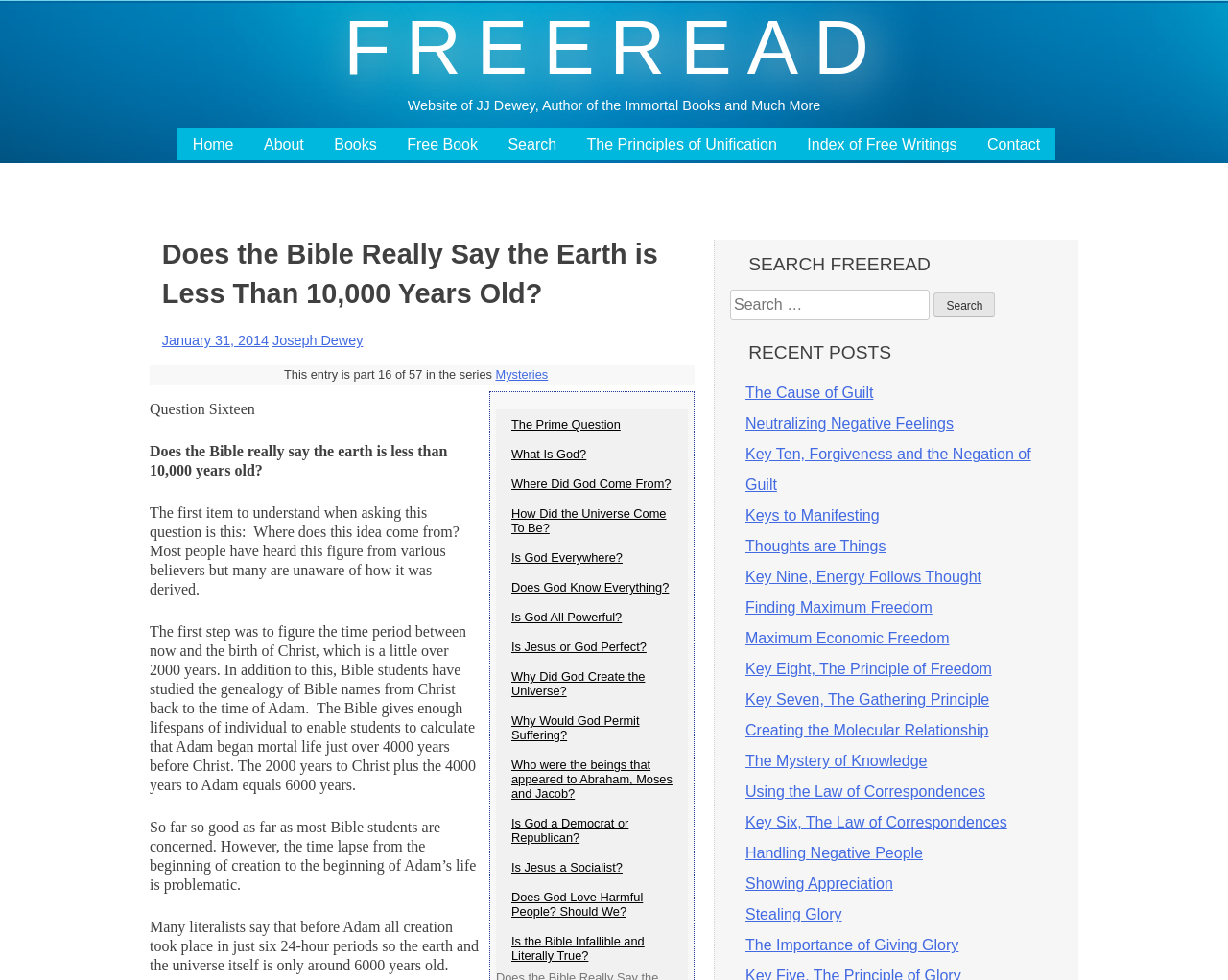Carefully examine the image and provide an in-depth answer to the question: What is the purpose of the search box?

The search box is located at the top right of the webpage, and its purpose is to allow users to search for specific content within the website, as indicated by the label 'Search for:' next to the search box.